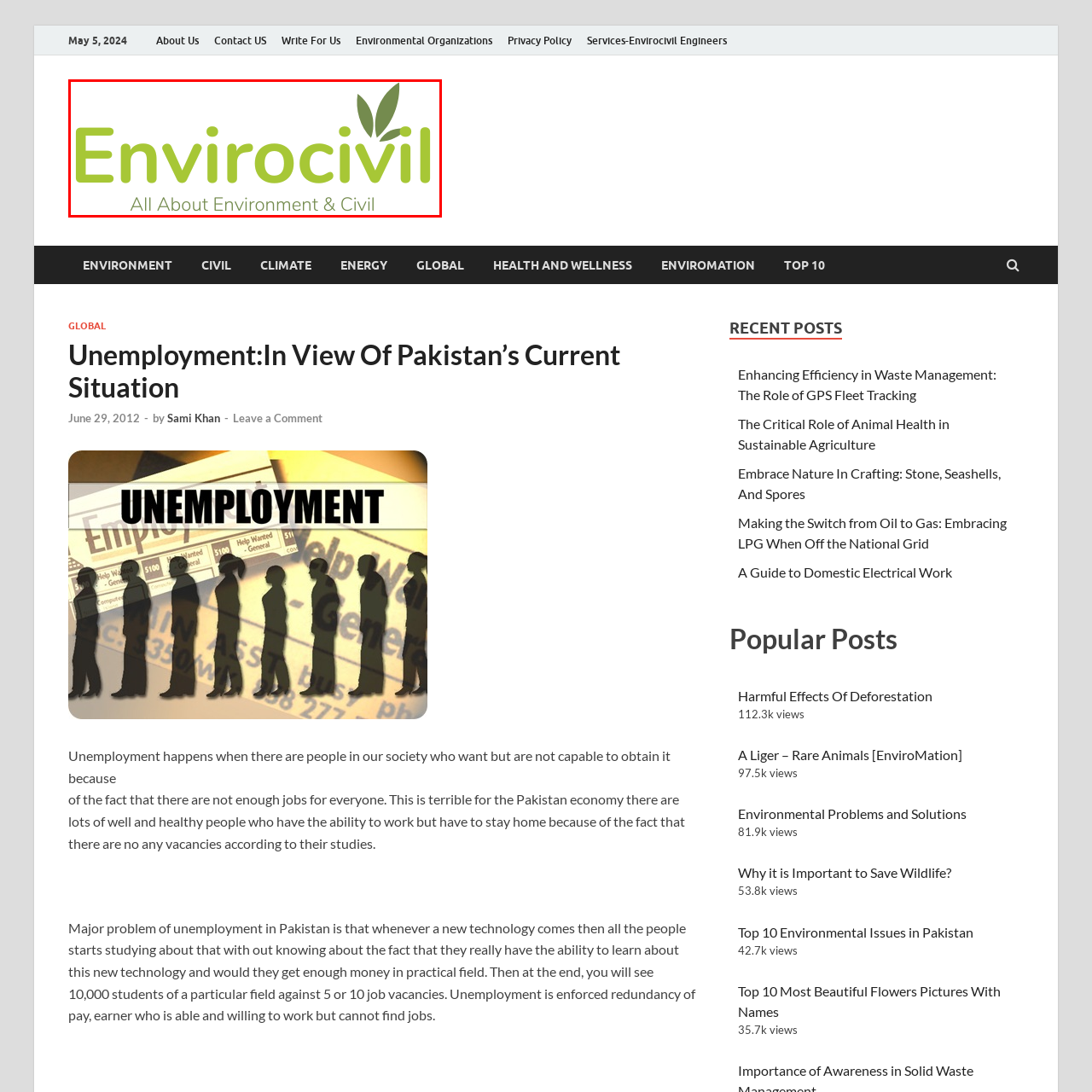What is the focus of Envirocivil?
Inspect the image area outlined by the red bounding box and deliver a detailed response to the question, based on the elements you observe.

The caption emphasizes that the logo's vibrant green hue emphasizes Envirocivil's focus on ecological issues, which suggests that the organization's primary focus is on ecological issues.